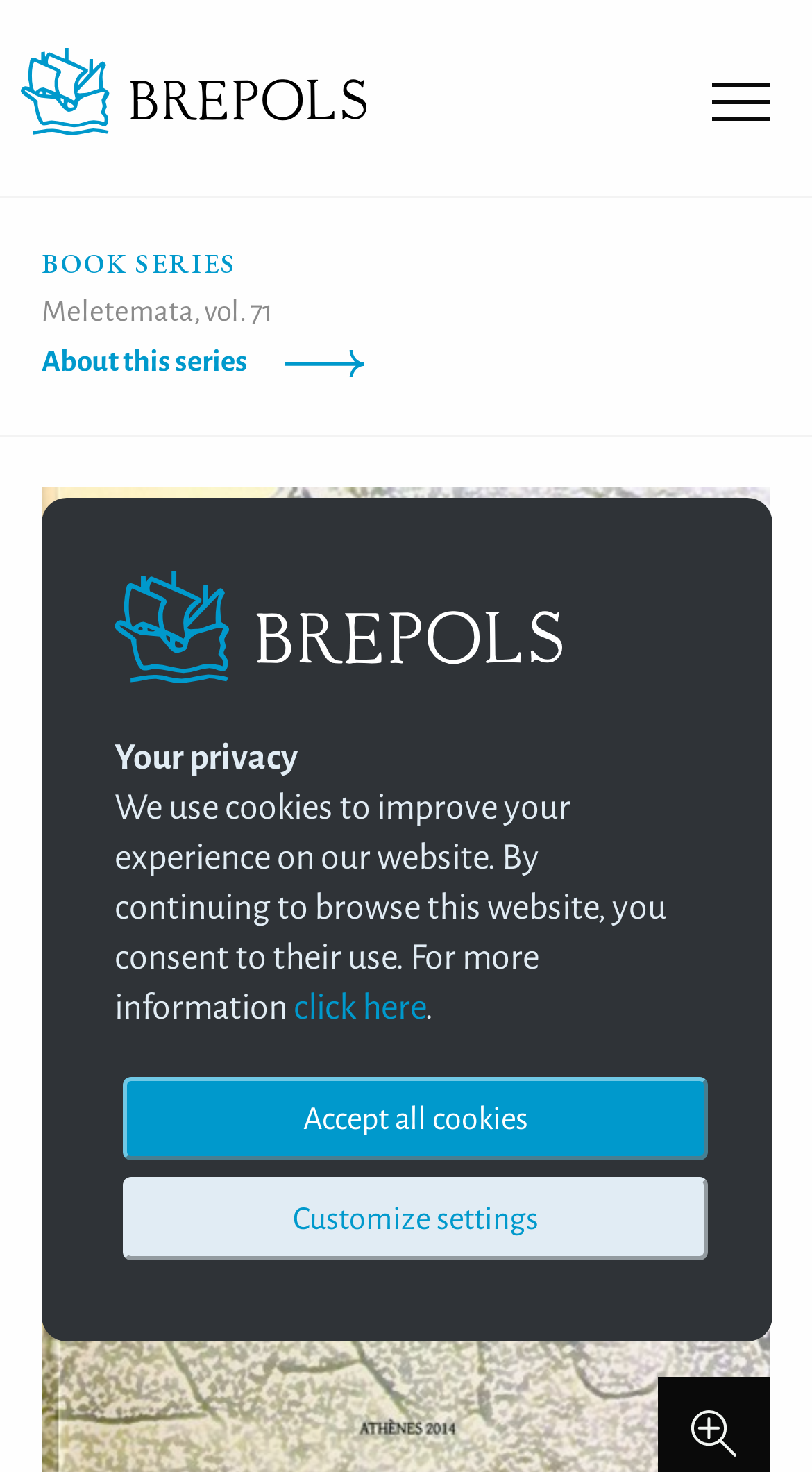Find the bounding box coordinates for the HTML element described as: "Browse". The coordinates should consist of four float values between 0 and 1, i.e., [left, top, right, bottom].

[0.062, 0.137, 0.421, 0.229]